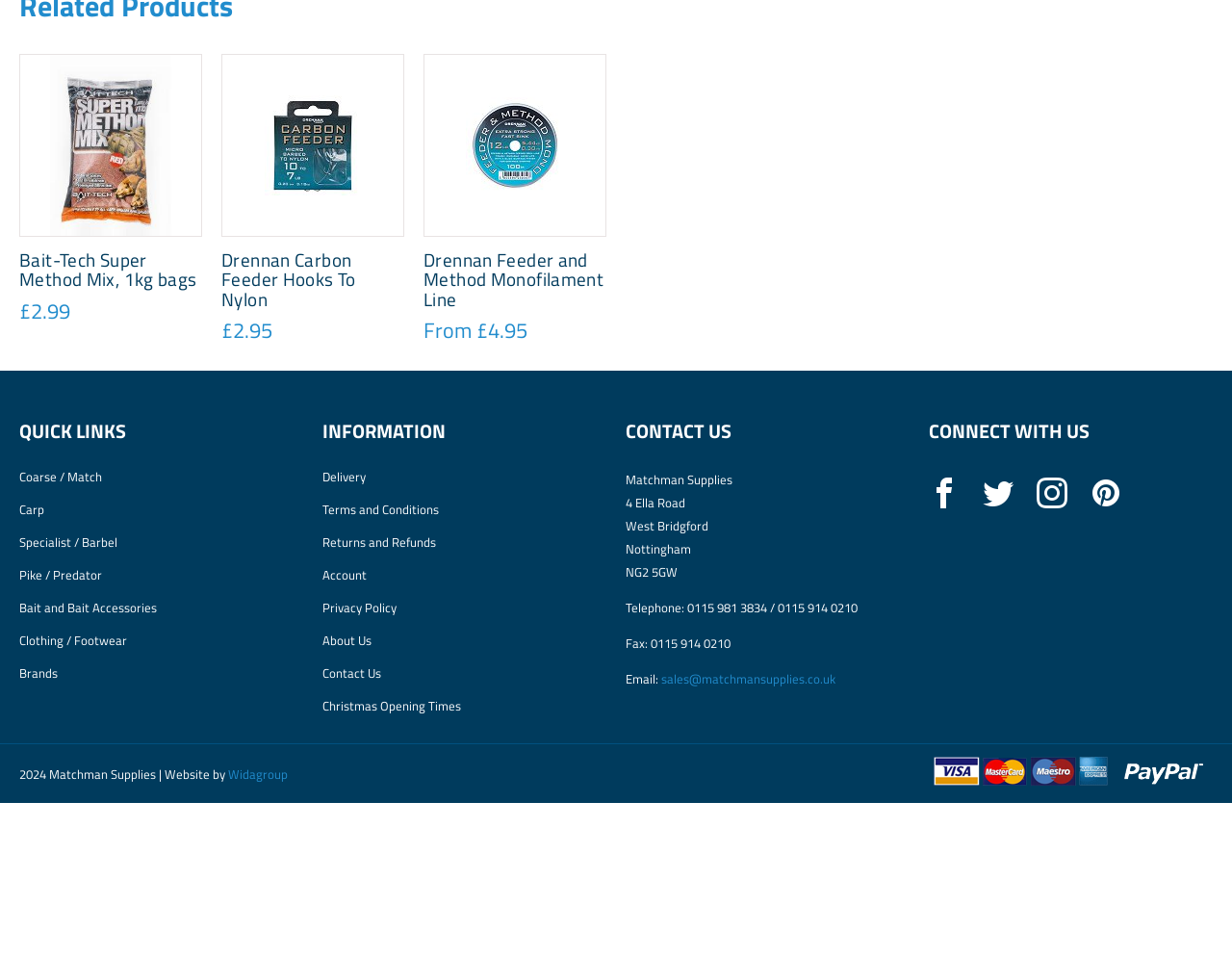Based on the visual content of the image, answer the question thoroughly: What social media platforms does Matchman Supplies have?

I found the social media links in the 'CONNECT WITH US' section, which provides links to Matchman Supplies' social media profiles on Facebook, Twitter, Instagram, and Pinterest.